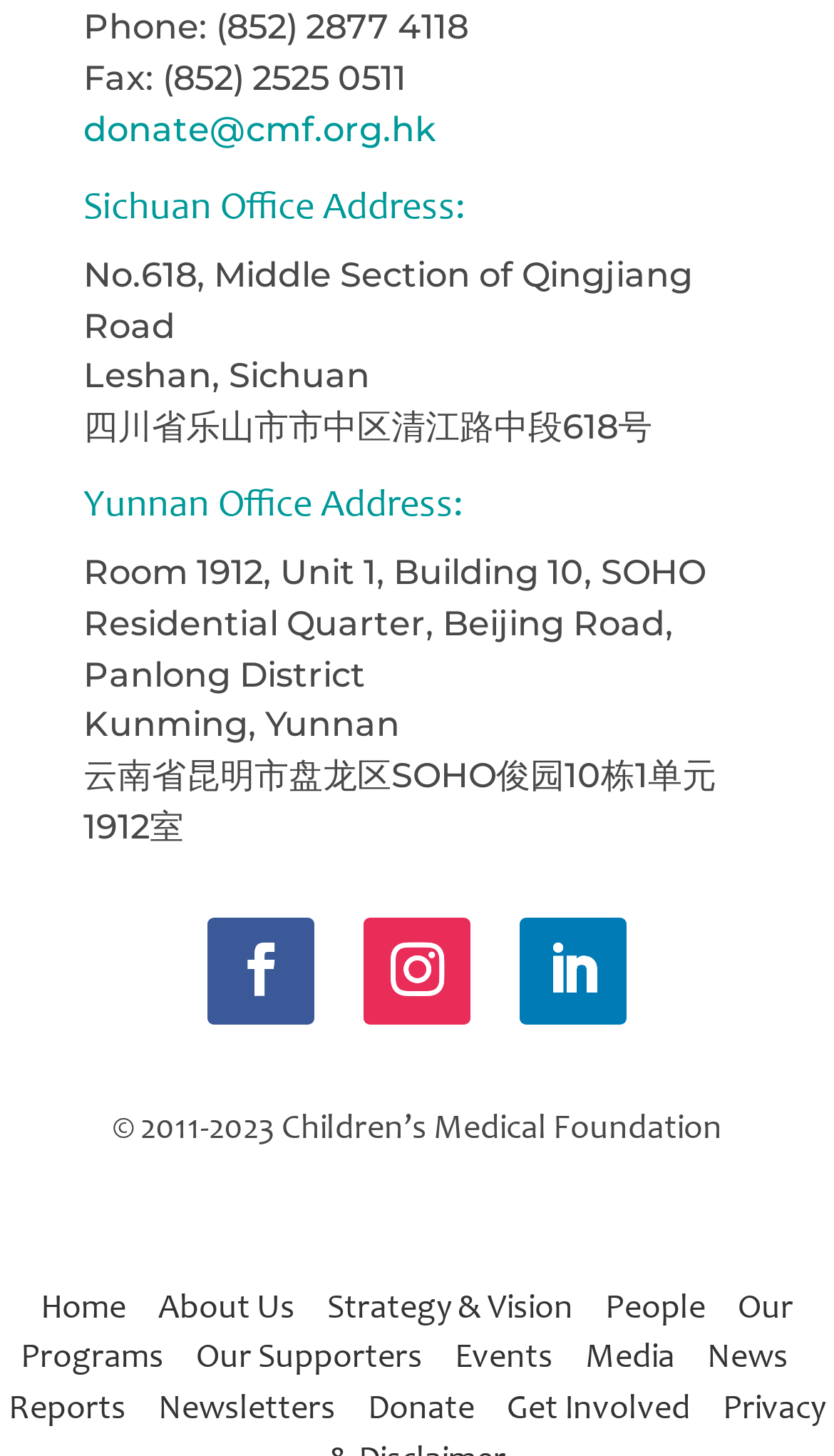Using the format (top-left x, top-left y, bottom-right x, bottom-right y), and given the element description, identify the bounding box coordinates within the screenshot: Our Supporters

[0.235, 0.922, 0.506, 0.945]